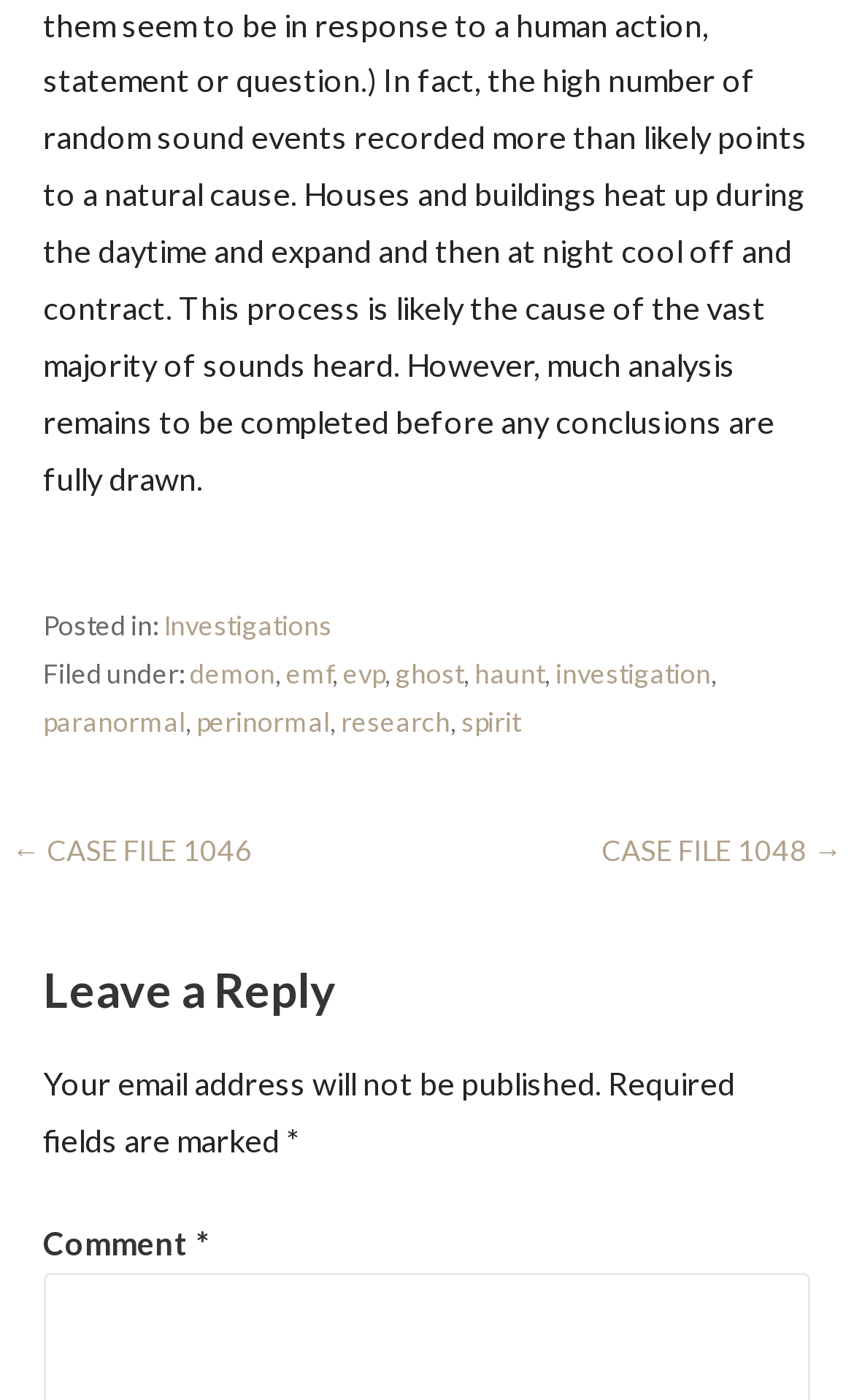How many navigation links are available?
Examine the screenshot and reply with a single word or phrase.

2